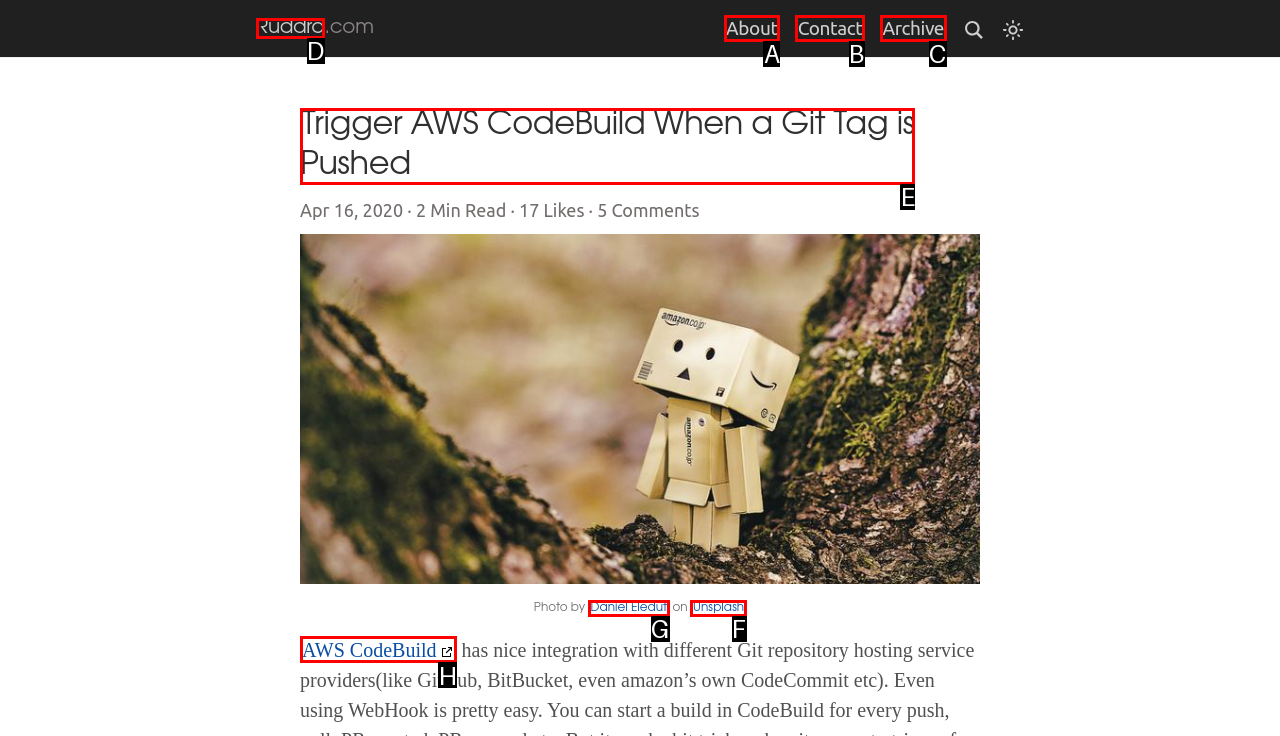Select the HTML element that should be clicked to accomplish the task: view the author's profile Reply with the corresponding letter of the option.

G